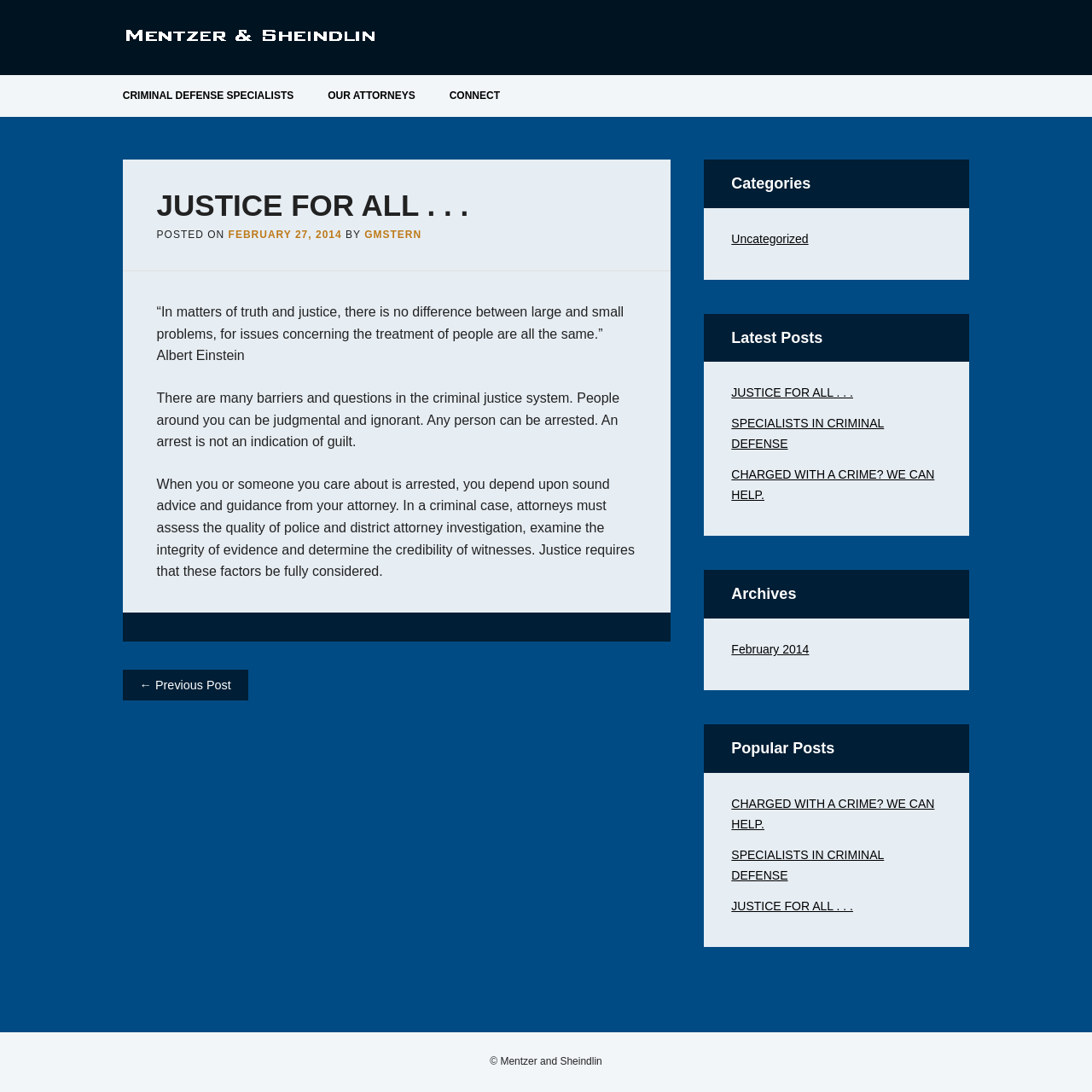What are the categories of posts on this website?
Using the image as a reference, answer the question in detail.

The categories of posts on this website can be found in the sidebar, where it is written as 'Categories' followed by a link to 'Uncategorized'. This suggests that the website has a category system, and 'Uncategorized' is one of the categories.